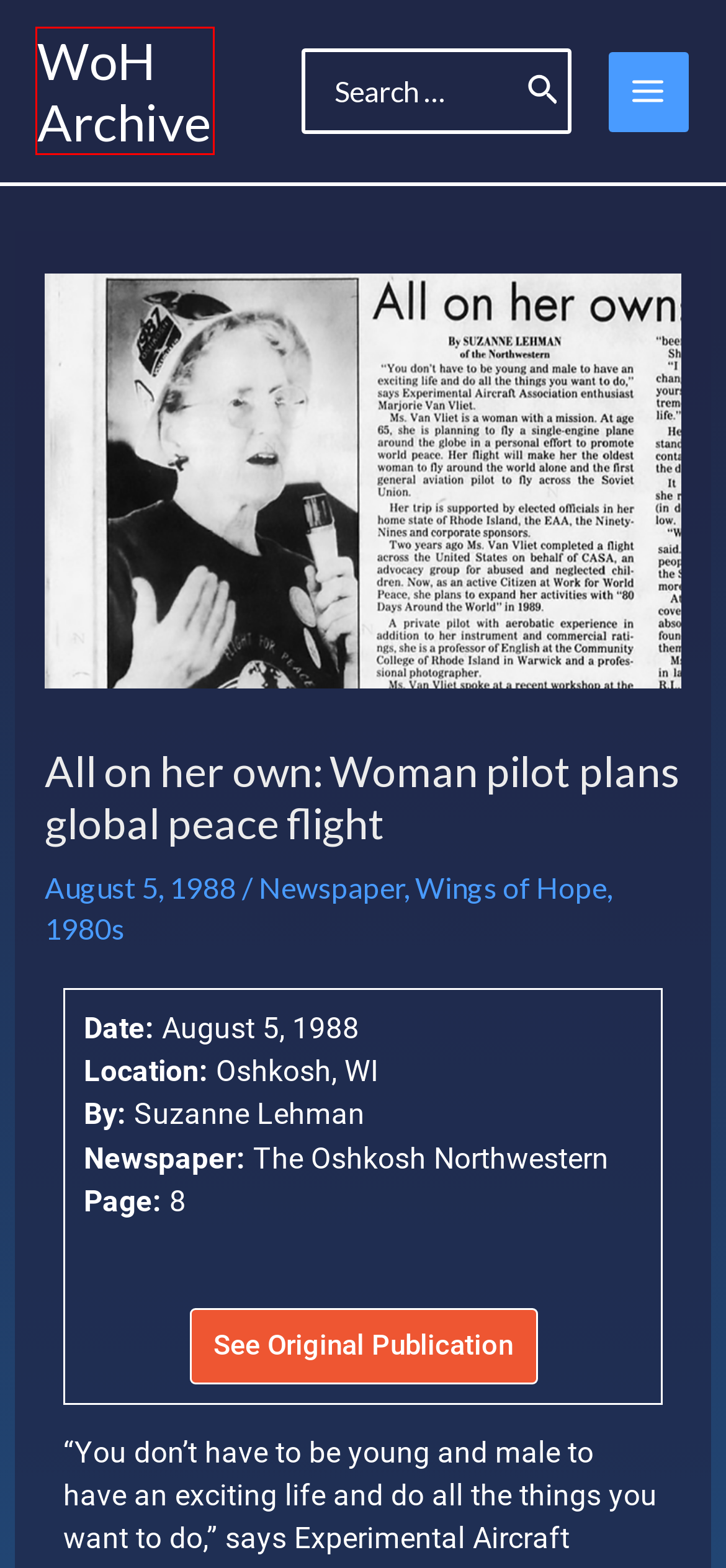Examine the webpage screenshot and identify the UI element enclosed in the red bounding box. Pick the webpage description that most accurately matches the new webpage after clicking the selected element. Here are the candidates:
A. Air-show security tighter after crashes in Europe – WoH Archive
B. UMATT – WoH Archive
C. WoH Archive
D. 1980s – WoH Archive
E. 1970s – WoH Archive
F. The Early Years – WoH Archive
G. Newspaper – WoH Archive
H. David Flavan’s Love For River Meant Boat For St. Charles – WoH Archive

C